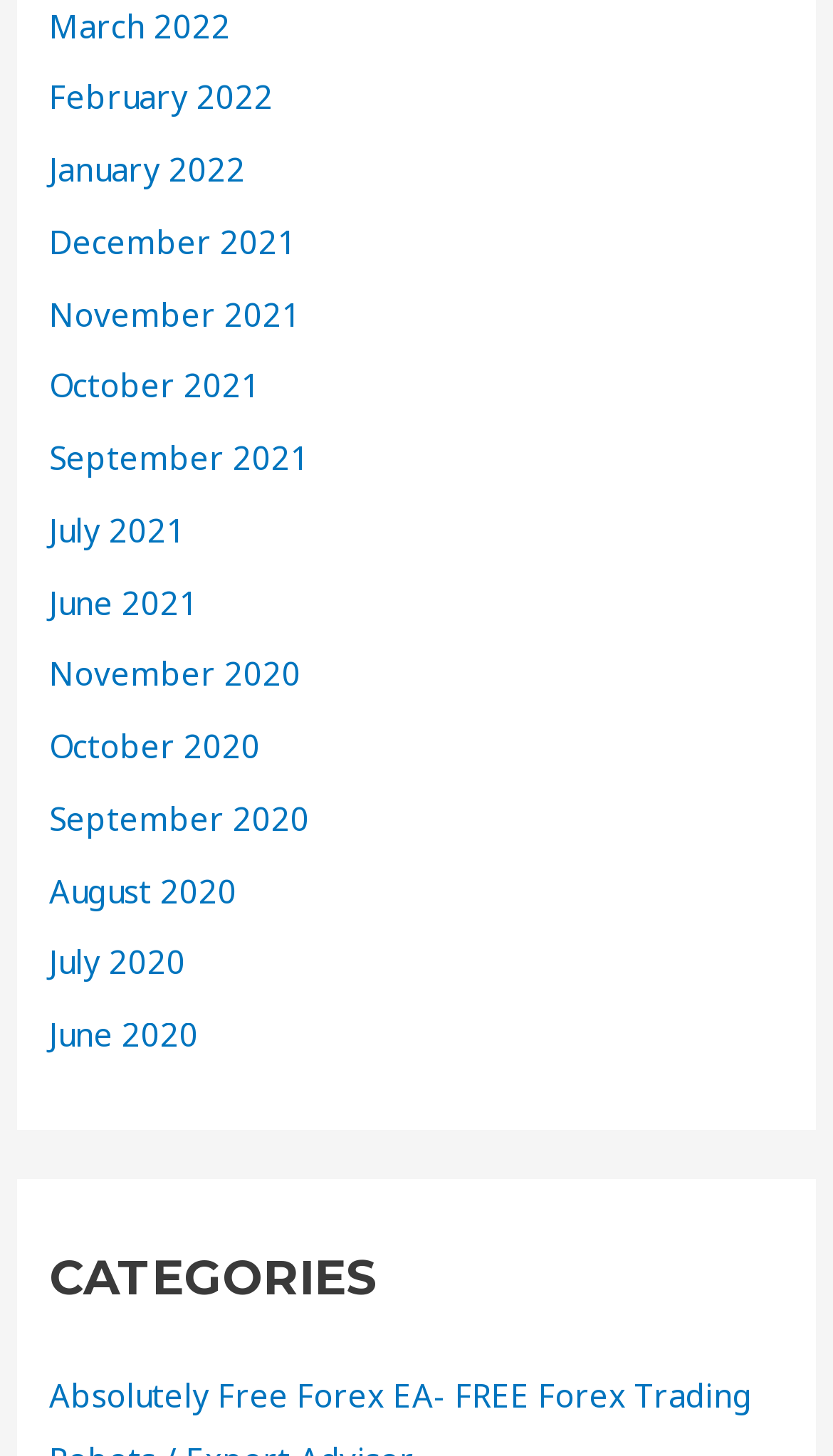Please identify the bounding box coordinates of the clickable region that I should interact with to perform the following instruction: "view February 2022". The coordinates should be expressed as four float numbers between 0 and 1, i.e., [left, top, right, bottom].

[0.059, 0.052, 0.328, 0.081]